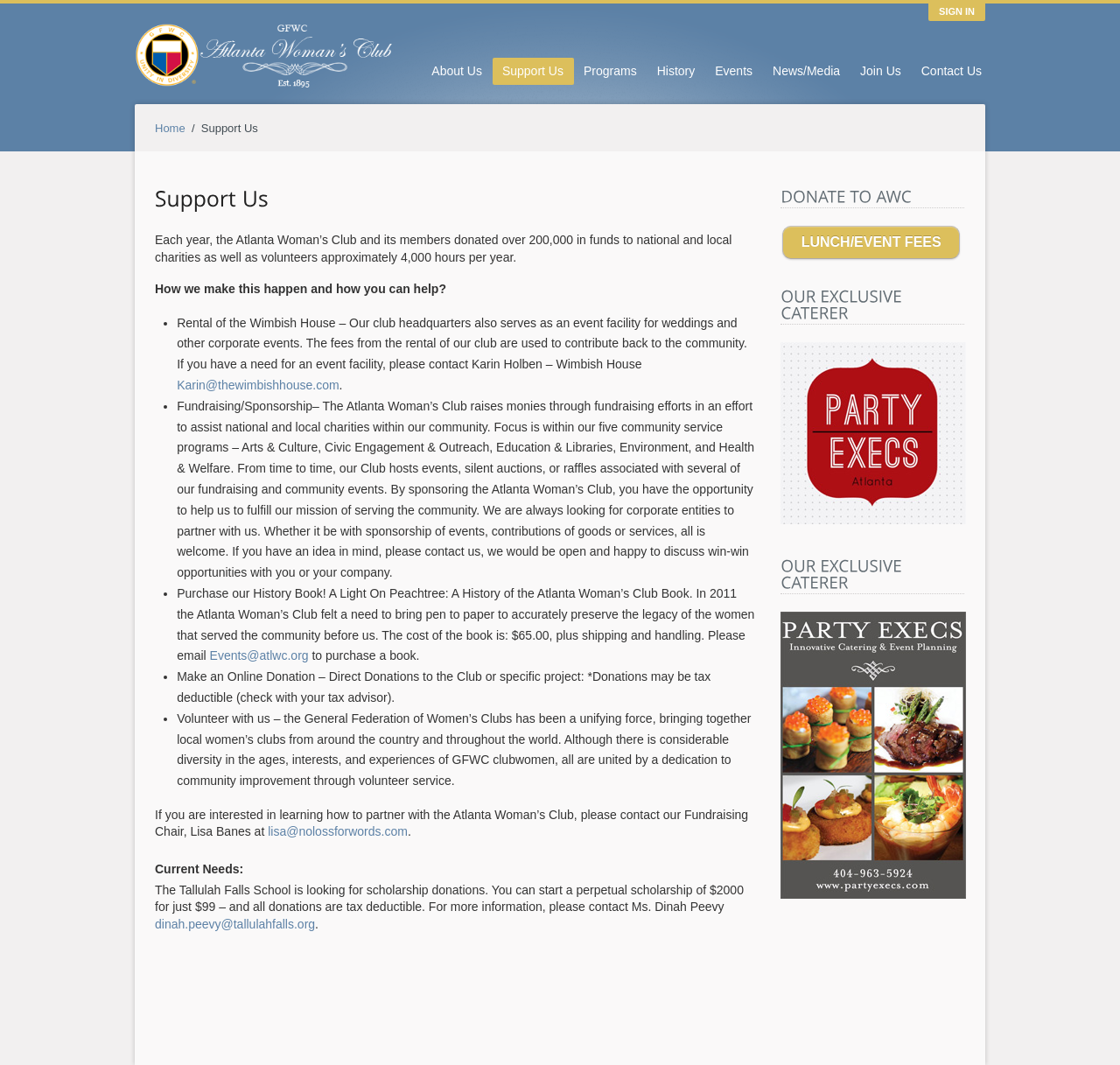Based on the image, please elaborate on the answer to the following question:
What is the name of the school looking for scholarship donations?

I found the answer by reading the static text element that says 'The Tallulah Falls School is looking for scholarship donations.' which is located in the article section of the webpage.